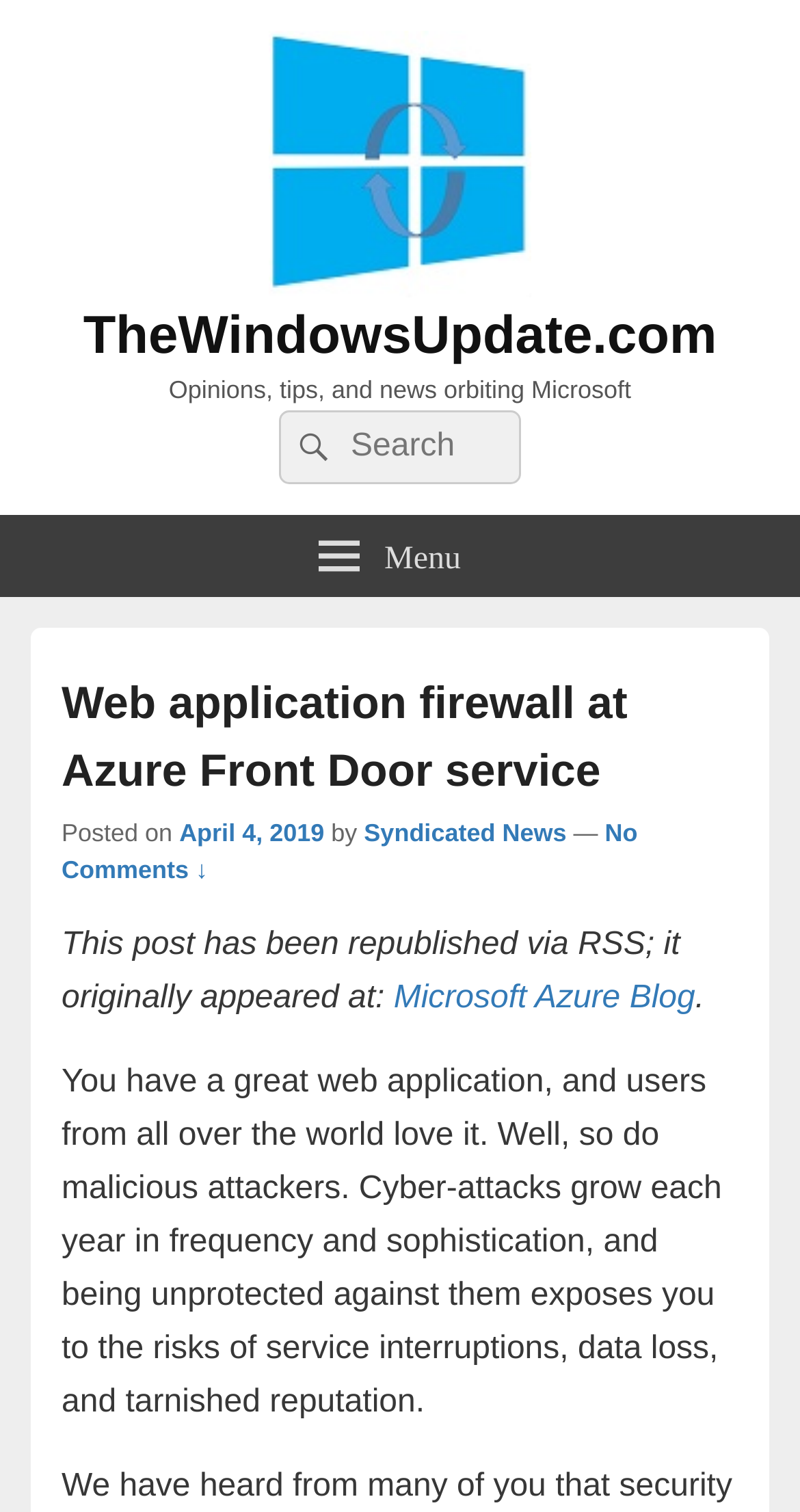What is the purpose of the search box?
Answer the question in a detailed and comprehensive manner.

The search box is located at the top of the webpage, and it has a placeholder text that says 'Search for:'. This suggests that the purpose of the search box is to allow users to search for specific content within the website.